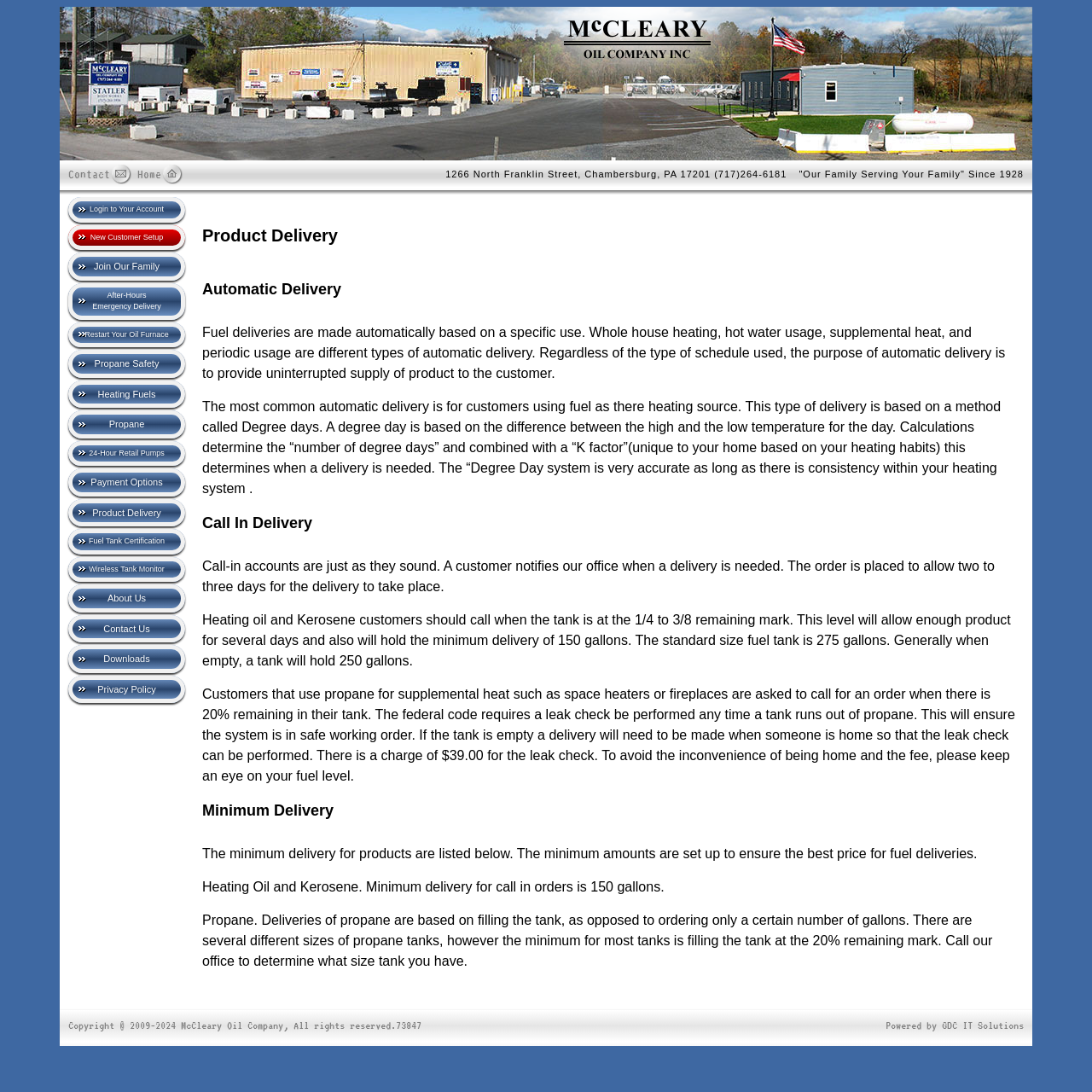What is the company's slogan?
Respond to the question with a single word or phrase according to the image.

Our Family Serving Your Family